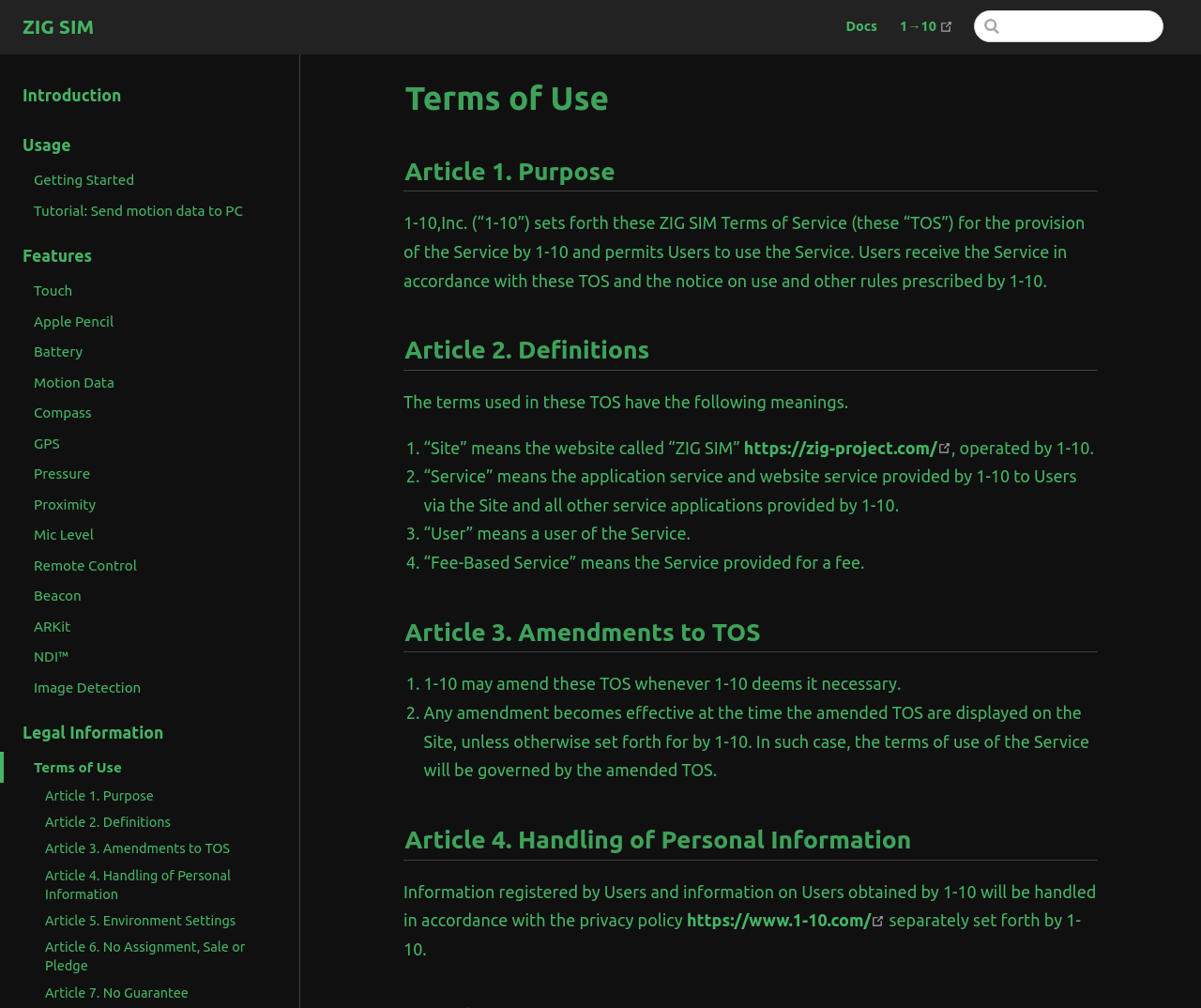Produce a meticulous description of the webpage.

The webpage is titled "Terms of Use | ZIG SIM by 1→10 #ZIGSIM" and has a prominent link to "ZIG SIM" at the top left corner. To the right of this link, there are three more links: "Docs", "1→10", and a search textbox labeled "Search". 

Below the search textbox, there are several sections of content. The first section is headed "Usage" and contains links to "Introduction", "Getting Started", and "Tutorial: Send motion data to PC". The next section is headed "Features" and lists various features such as "Touch", "Apple Pencil", "Battery", and others. 

Further down the page, there is a section headed "Legal Information" which contains links to "Terms of Use", "Article 1. Purpose", "Article 2. Definitions", and so on. The "Terms of Use" section is divided into articles, each with its own heading and content. The articles include "Article 1. Purpose", "Article 2. Definitions", "Article 3. Amendments to TOS", and others. 

Each article contains static text explaining the terms of use, as well as links to external websites and hidden links. The text is organized into paragraphs and lists, with list markers ("1.", "2.", etc.) used to enumerate definitions and terms.